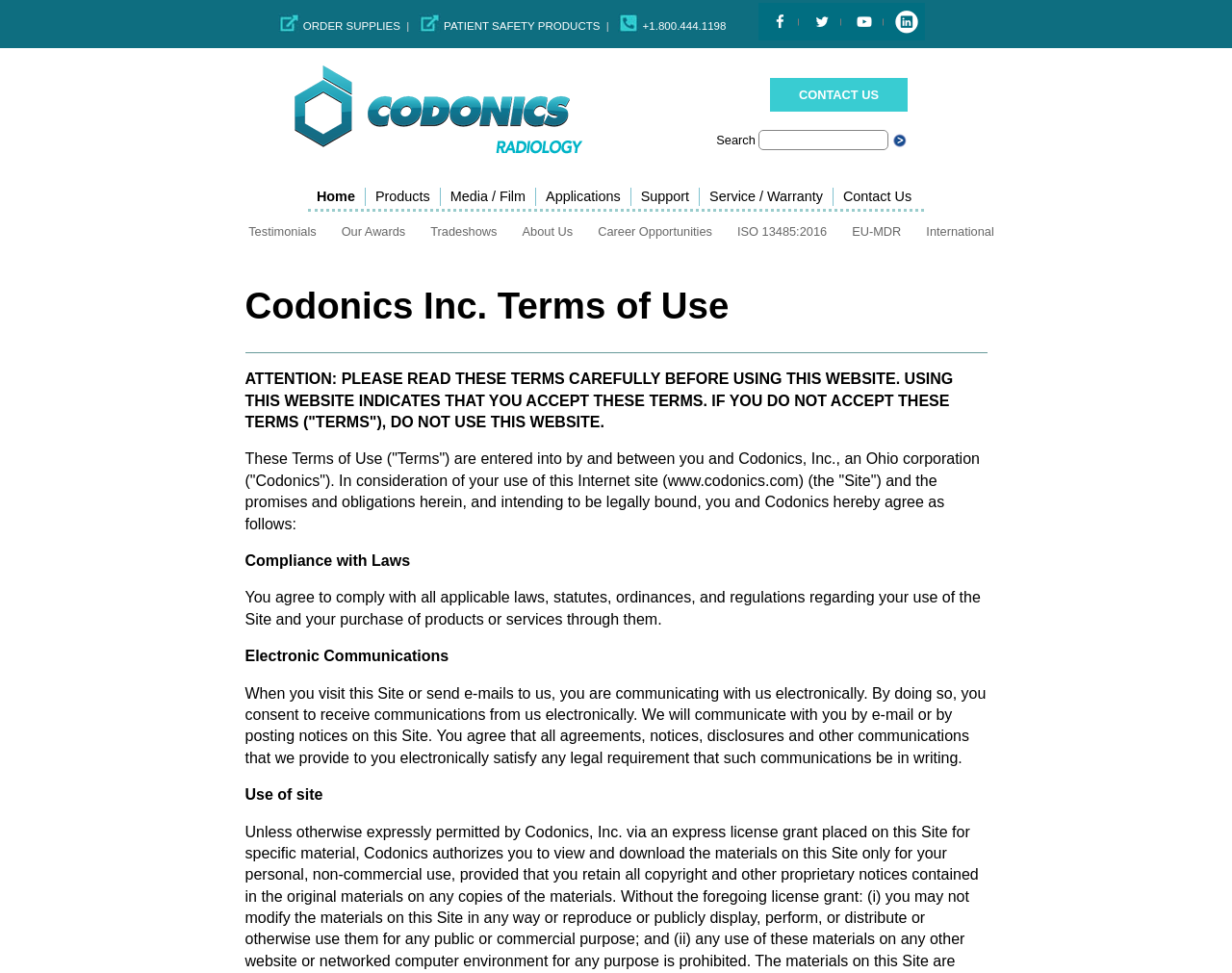Identify the bounding box coordinates of the area you need to click to perform the following instruction: "Search for something".

[0.724, 0.133, 0.737, 0.152]